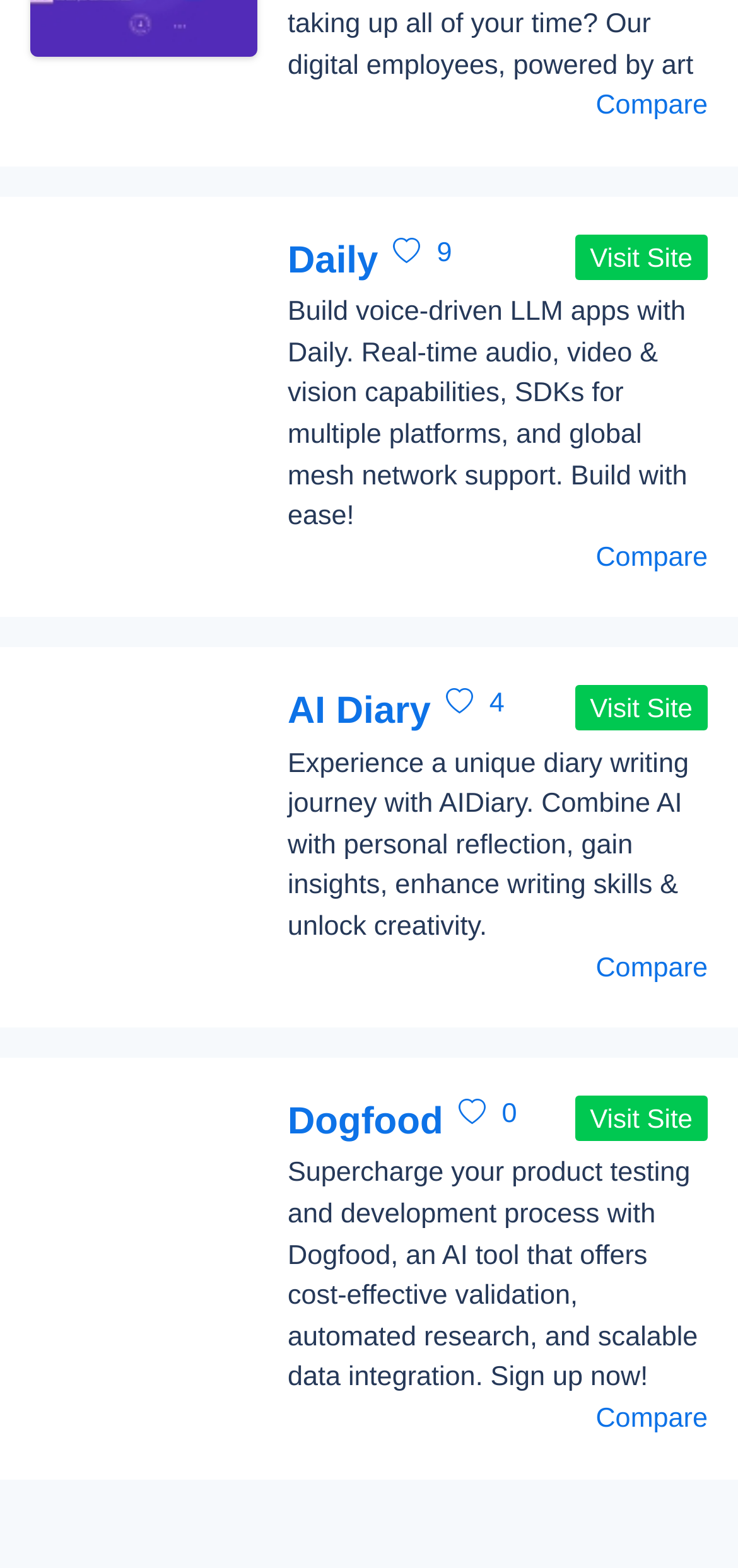Pinpoint the bounding box coordinates of the element to be clicked to execute the instruction: "Check swimming pool timetable".

None